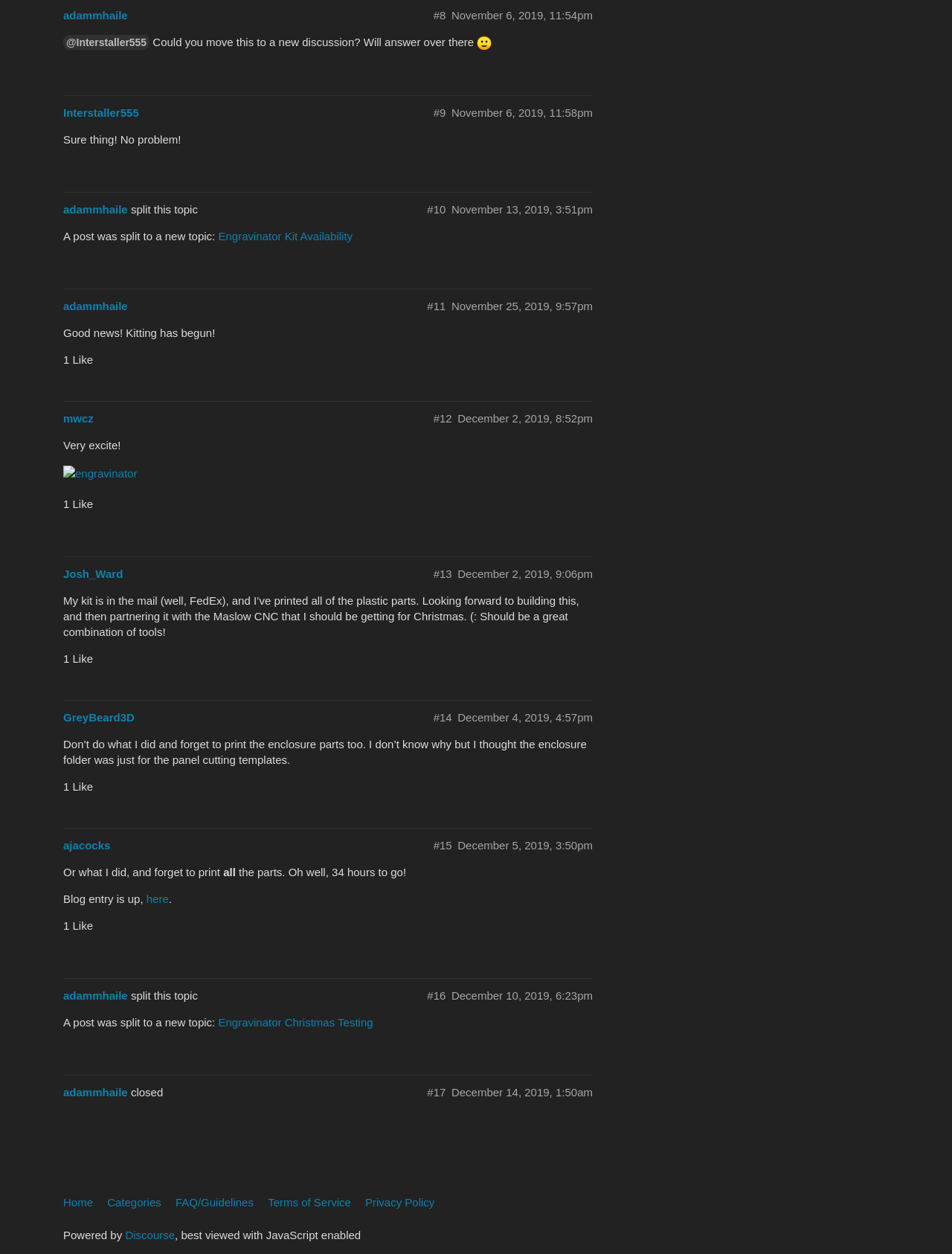What is the date of the last post in this discussion? Based on the screenshot, please respond with a single word or phrase.

December 14, 2019